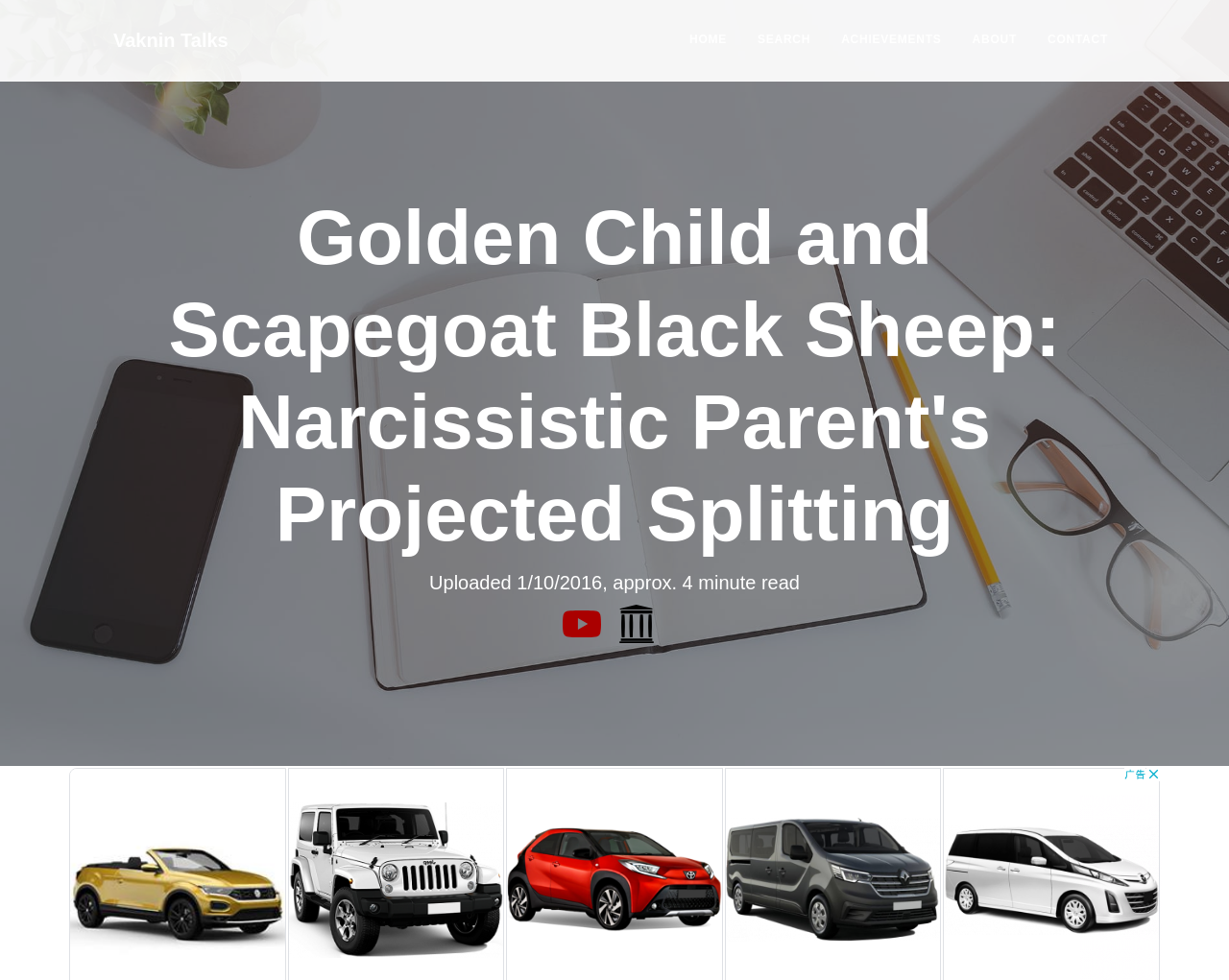Identify the bounding box coordinates of the area that should be clicked in order to complete the given instruction: "watch on Internet Archive". The bounding box coordinates should be four float numbers between 0 and 1, i.e., [left, top, right, bottom].

[0.502, 0.624, 0.533, 0.646]